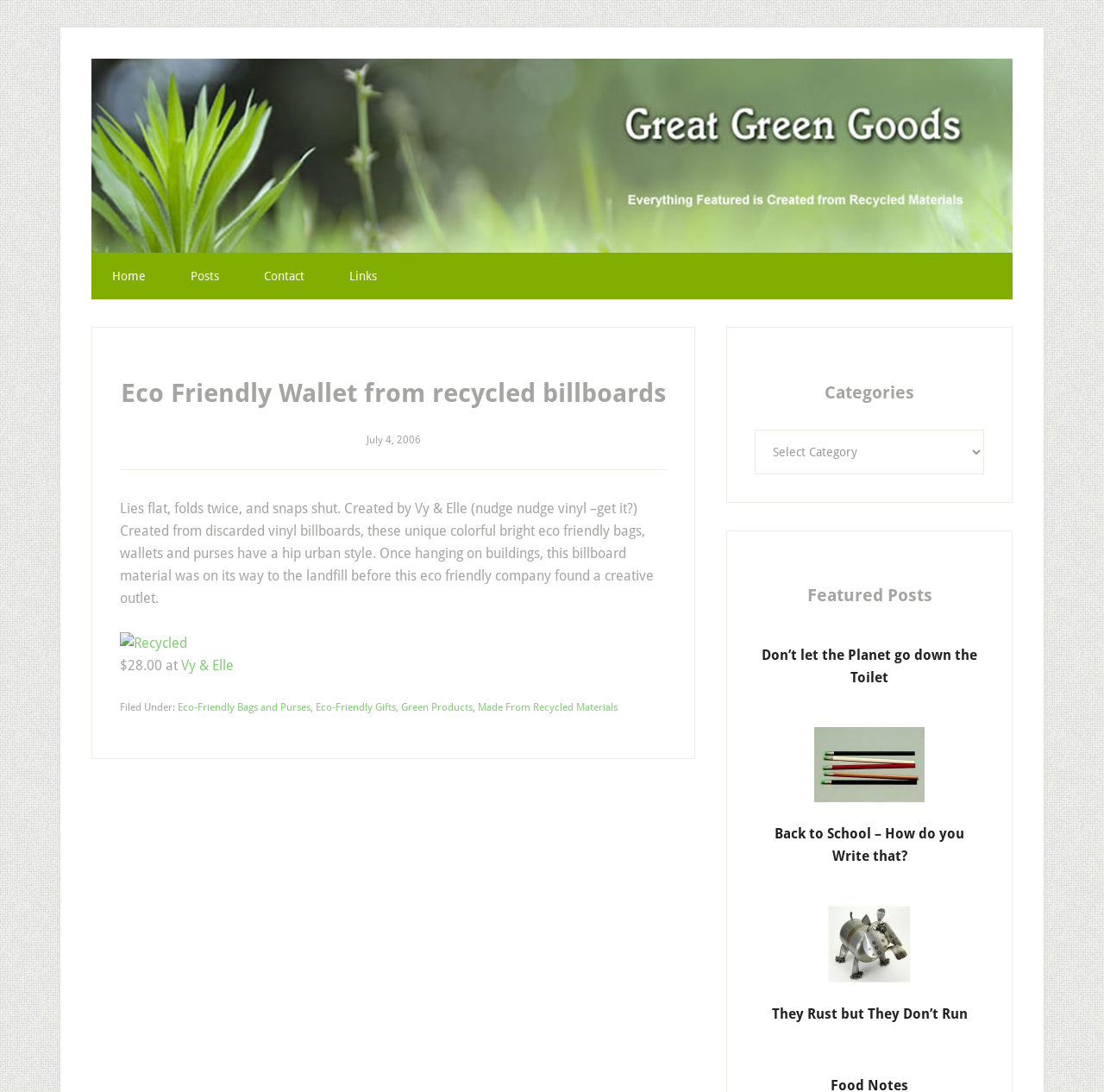Can you identify the bounding box coordinates of the clickable region needed to carry out this instruction: 'Click on the 'Home' link'? The coordinates should be four float numbers within the range of 0 to 1, stated as [left, top, right, bottom].

[0.083, 0.231, 0.151, 0.274]